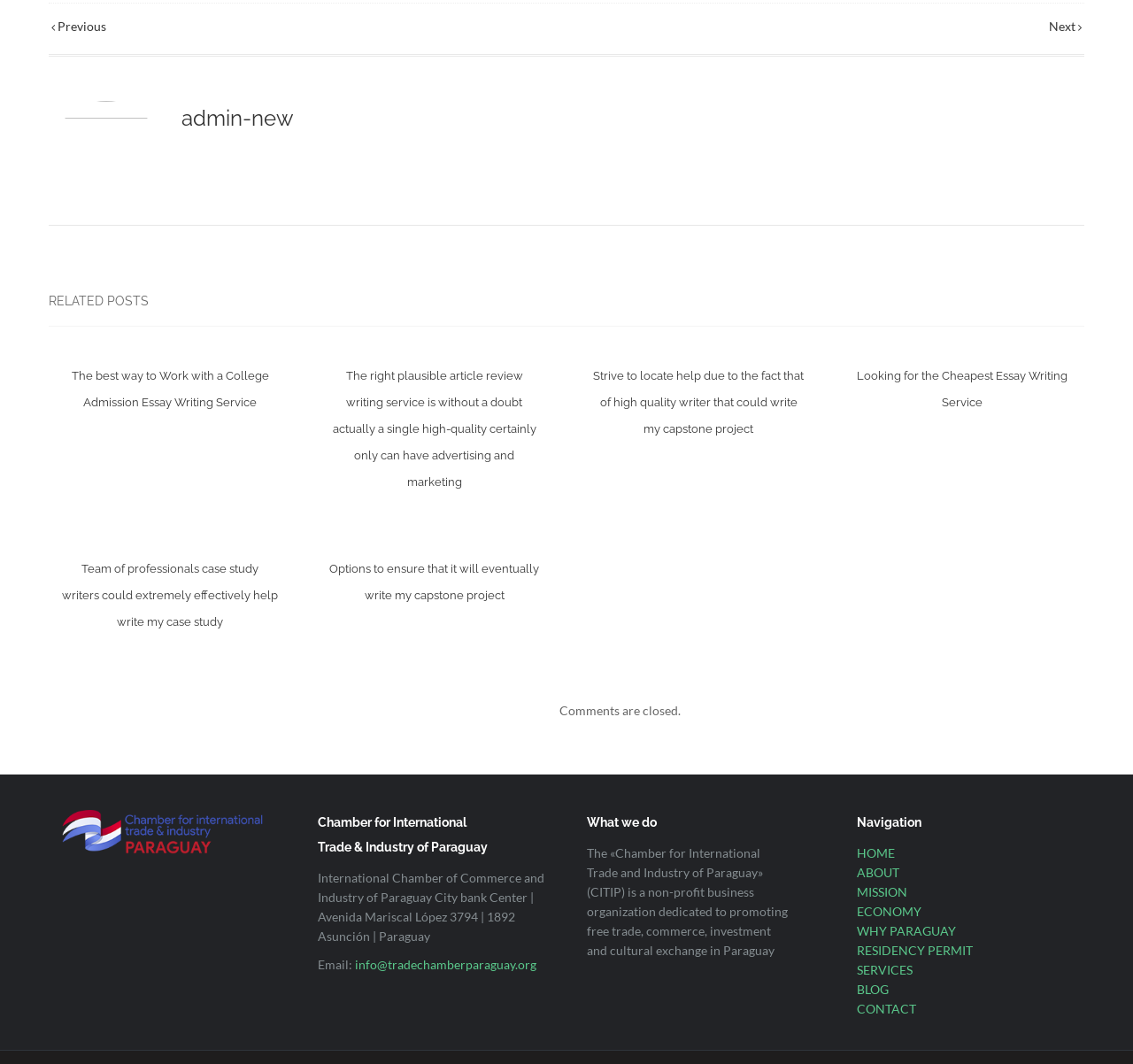What is the email address of the organization?
Please provide a single word or phrase as your answer based on the screenshot.

info@tradechamberparaguay.org